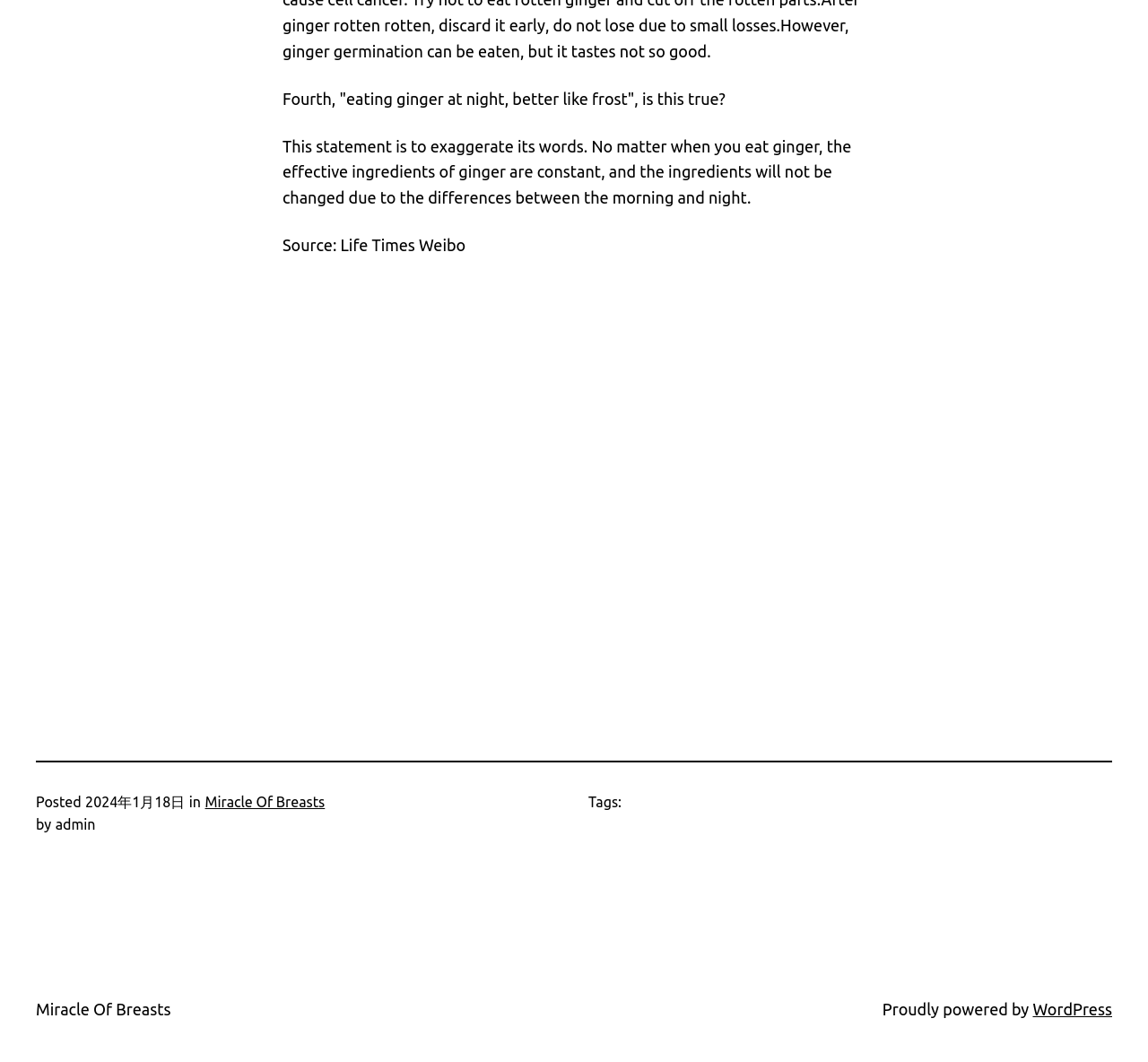Look at the image and give a detailed response to the following question: What platform is the website powered by?

The platform that the website is powered by can be found at the bottom of the webpage where it says 'Proudly powered by WordPress'.